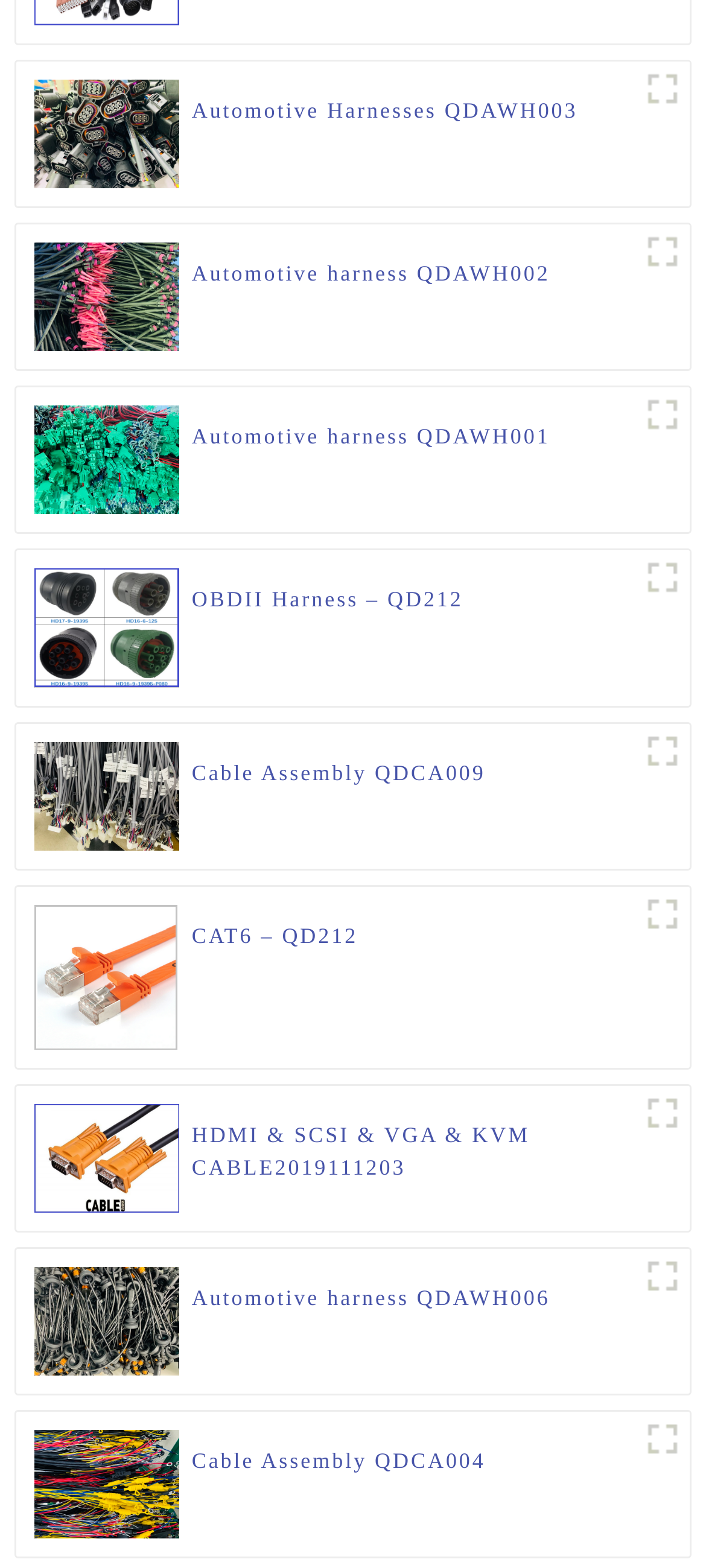Identify the bounding box of the UI element that matches this description: "title="Automotive harness QDAWH001"".

[0.048, 0.284, 0.254, 0.3]